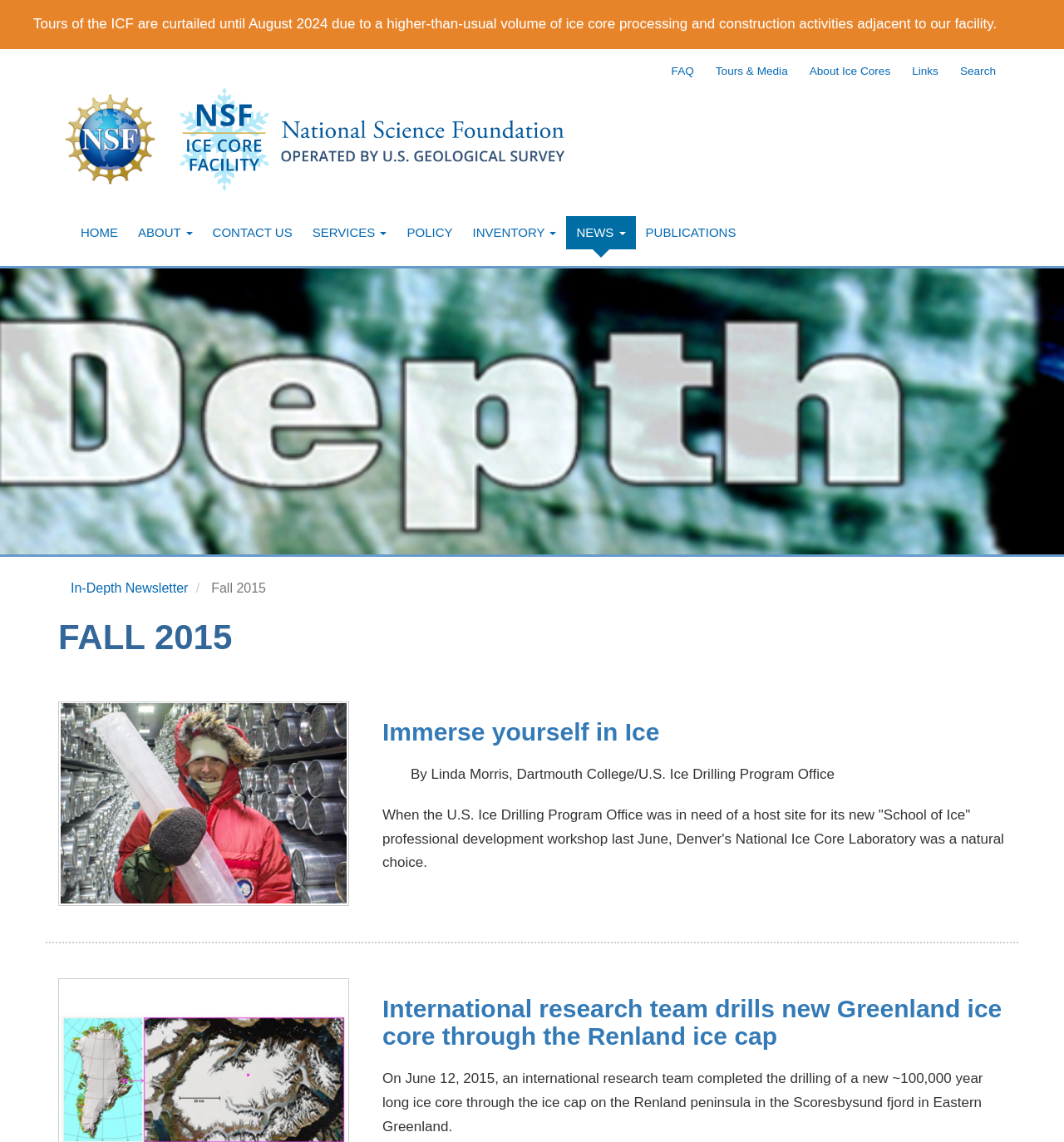Identify the bounding box coordinates of the area you need to click to perform the following instruction: "Read the 'Immerse yourself in Ice' article".

[0.359, 0.629, 0.945, 0.653]